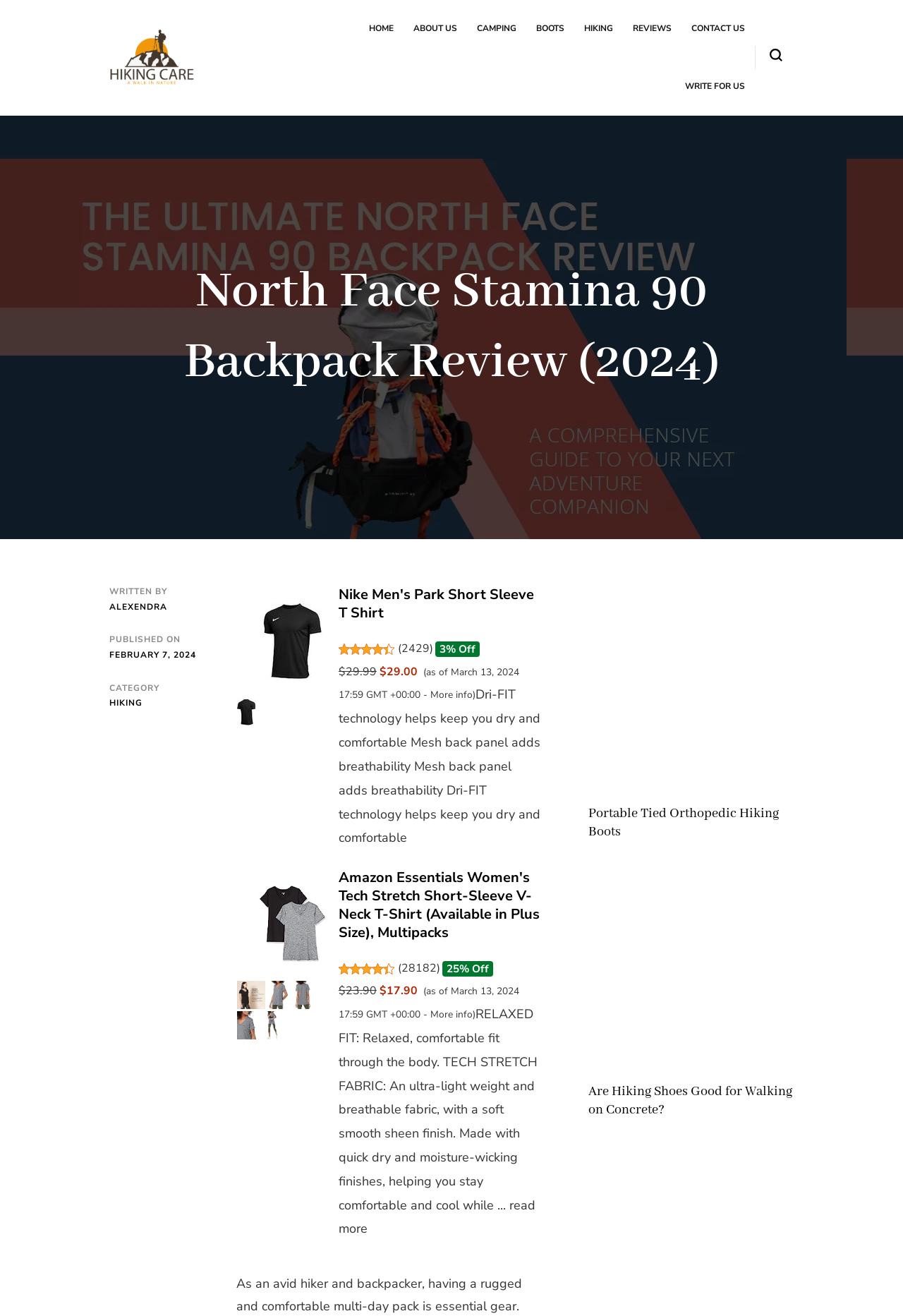Please specify the bounding box coordinates for the clickable region that will help you carry out the instruction: "Learn more about 'Portable Tied Orthopedic Hiking Boots'".

[0.652, 0.612, 0.862, 0.639]